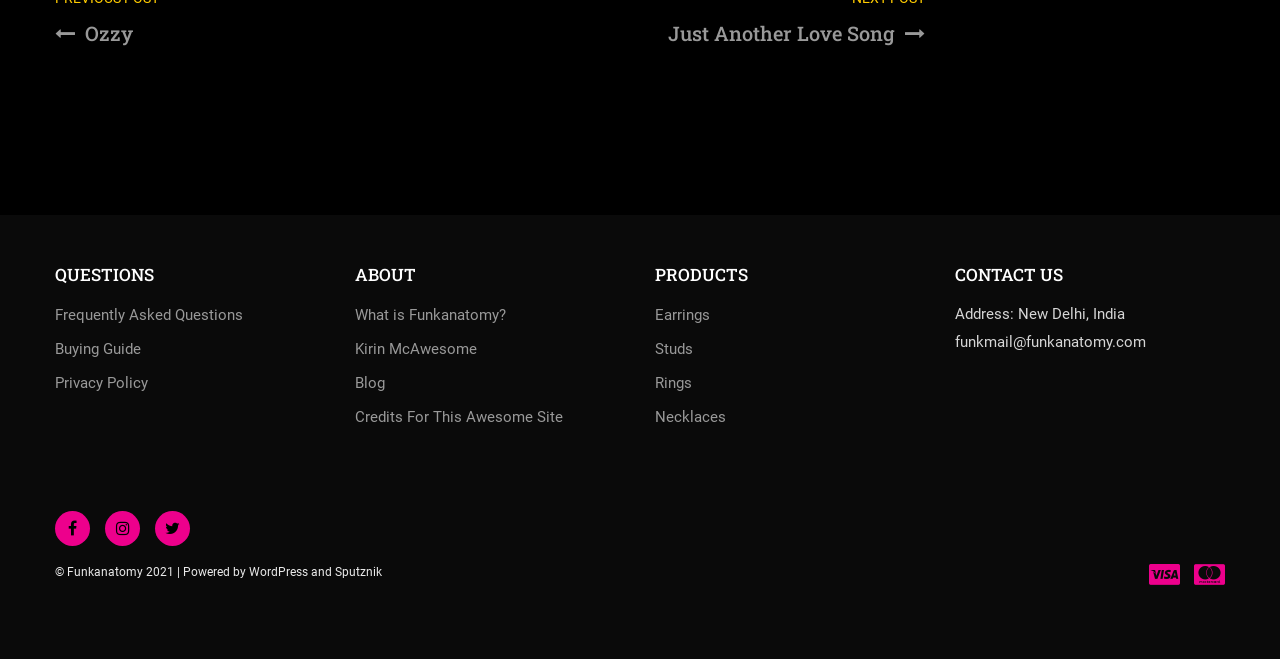Give the bounding box coordinates for this UI element: "Rings". The coordinates should be four float numbers between 0 and 1, arranged as [left, top, right, bottom].

[0.512, 0.568, 0.541, 0.595]